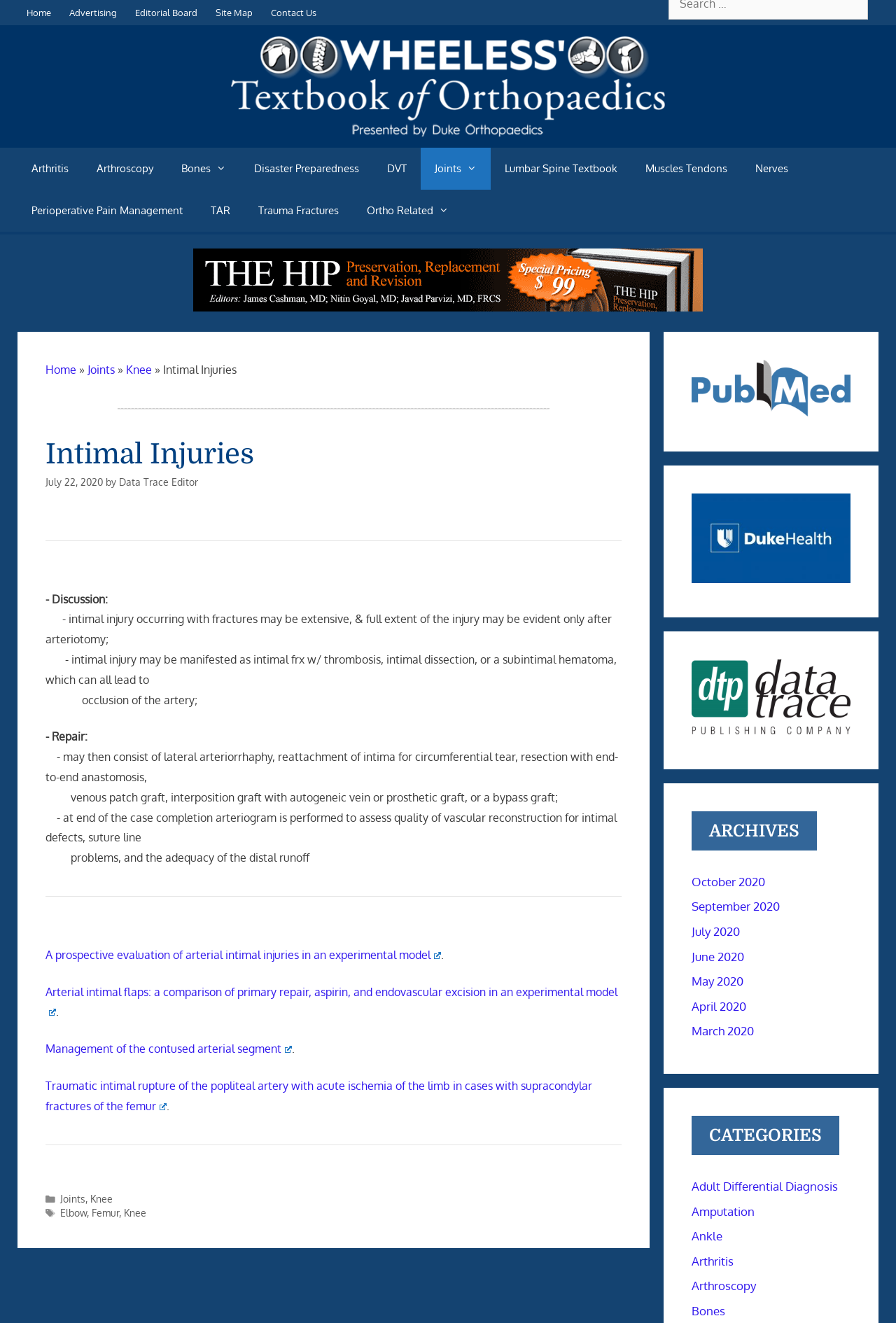Identify the bounding box coordinates of the element to click to follow this instruction: 'search in PubMed'. Ensure the coordinates are four float values between 0 and 1, provided as [left, top, right, bottom].

[0.771, 0.306, 0.949, 0.317]